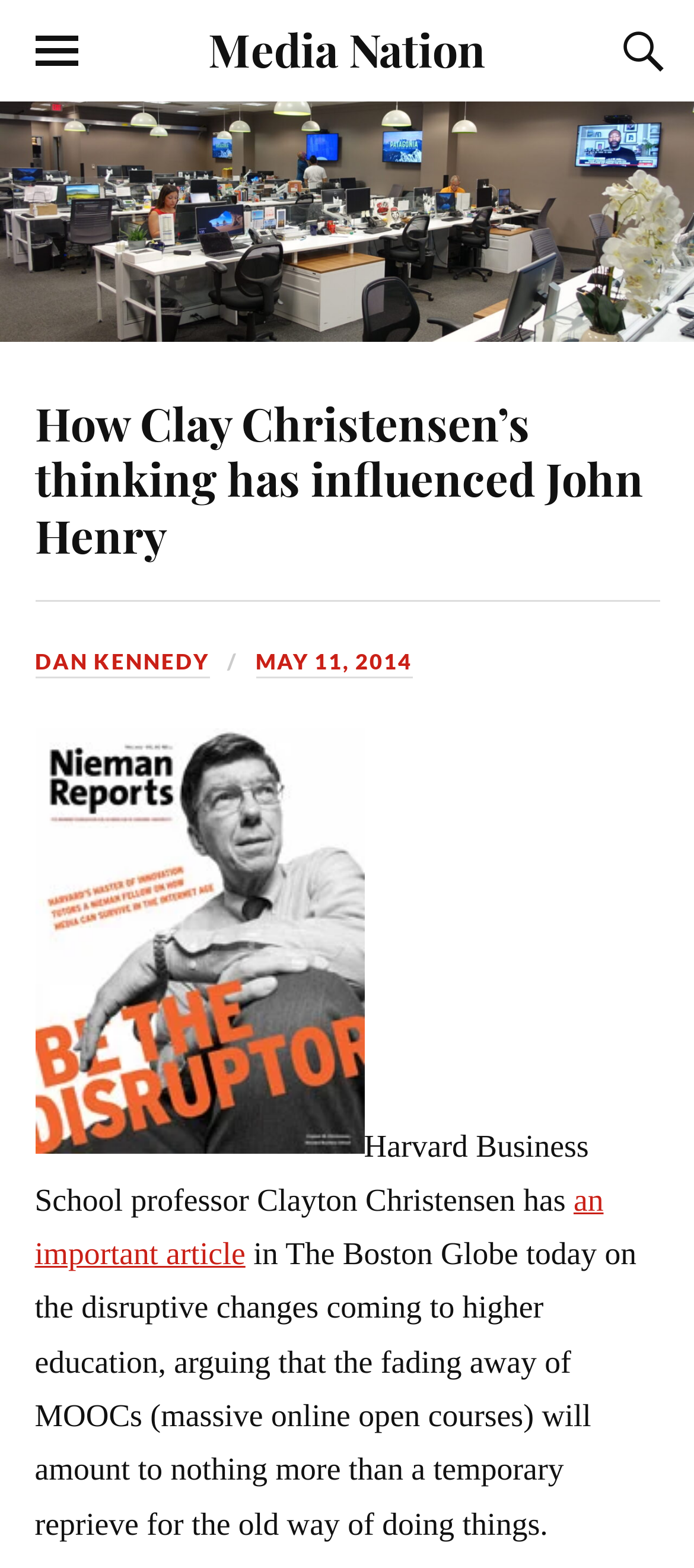Locate the bounding box coordinates of the segment that needs to be clicked to meet this instruction: "toggle the search field".

[0.888, 0.002, 0.95, 0.063]